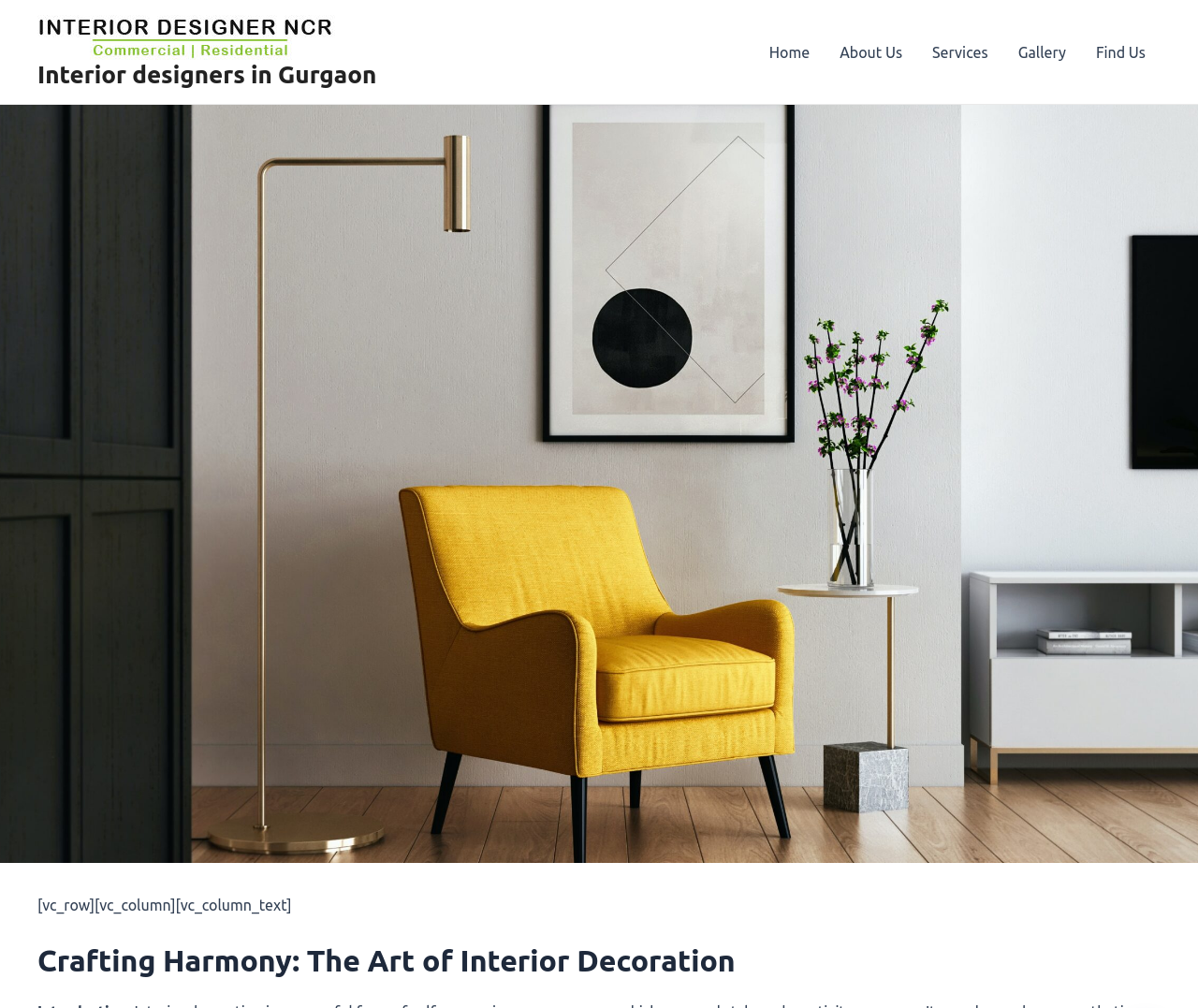Locate the bounding box of the UI element described in the following text: "alt="Interior-Designer-in-Gurgaon"".

[0.031, 0.027, 0.28, 0.044]